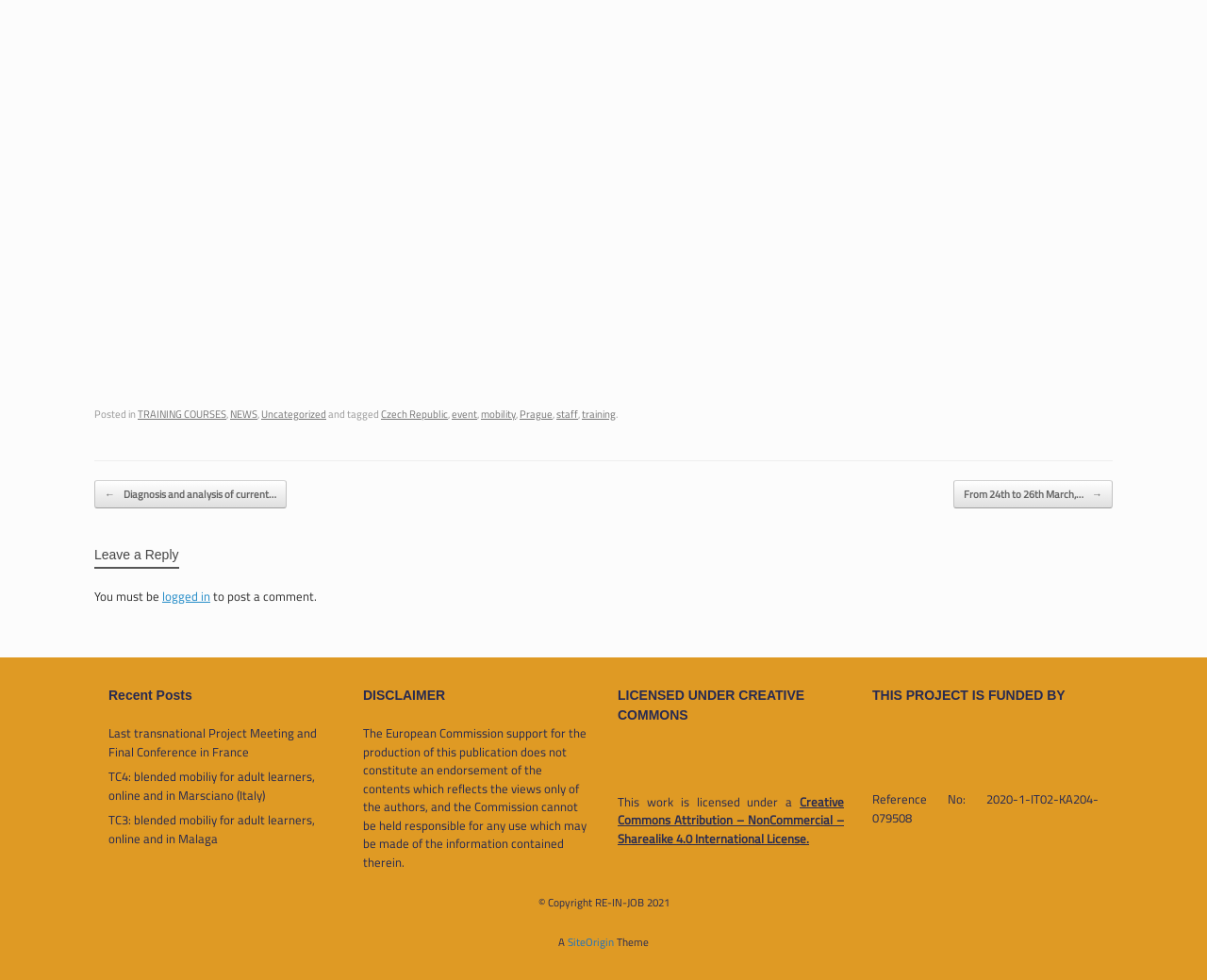How many recent posts are listed?
Using the image as a reference, answer with just one word or a short phrase.

3